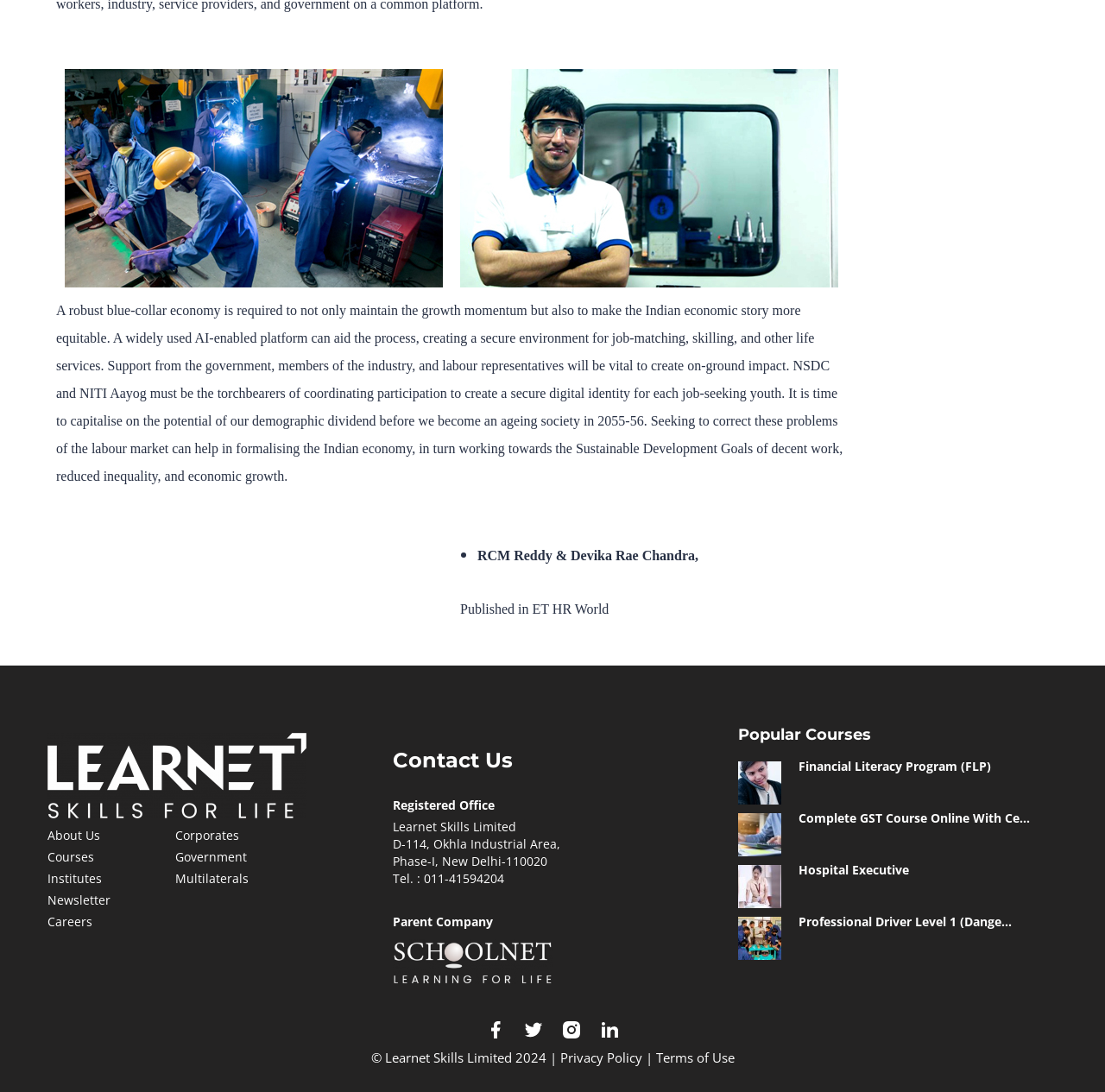What is the name of the company?
We need a detailed and exhaustive answer to the question. Please elaborate.

I found the answer by looking at the 'Registered Office' section, where it mentions 'Learnet Skills Limited' as the company name.